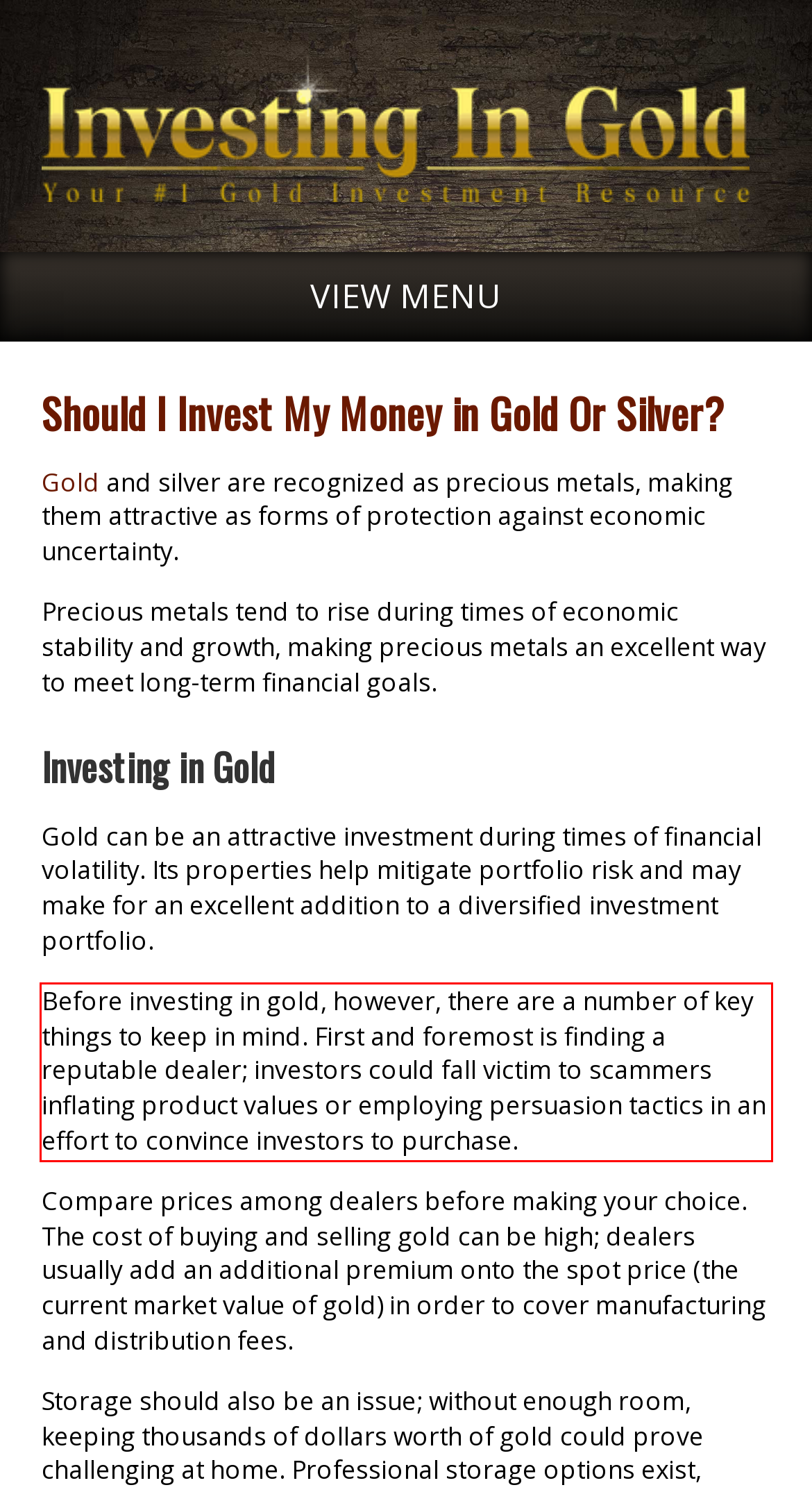Identify and transcribe the text content enclosed by the red bounding box in the given screenshot.

Before investing in gold, however, there are a number of key things to keep in mind. First and foremost is finding a reputable dealer; investors could fall victim to scammers inflating product values or employing persuasion tactics in an effort to convince investors to purchase.